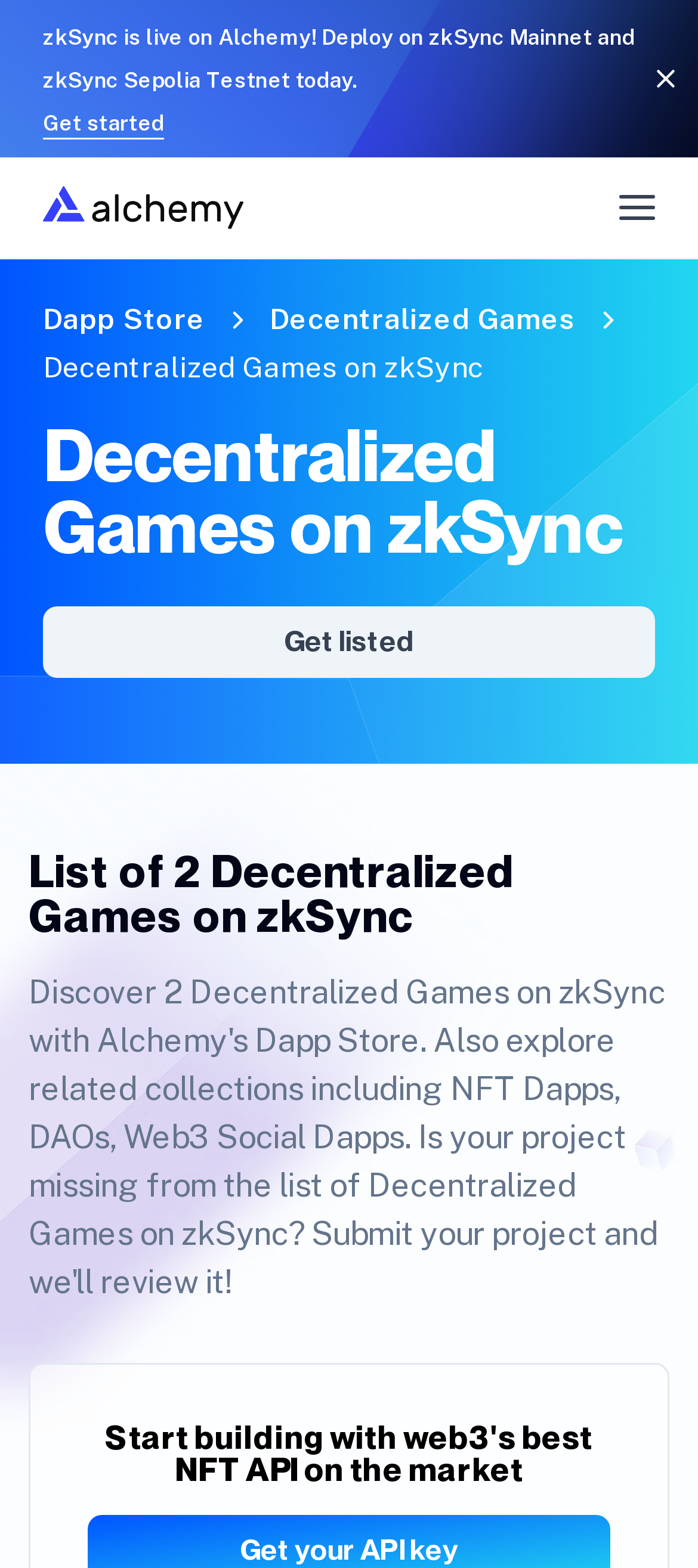Identify and provide the text content of the webpage's primary headline.

Decentralized Games on zkSync